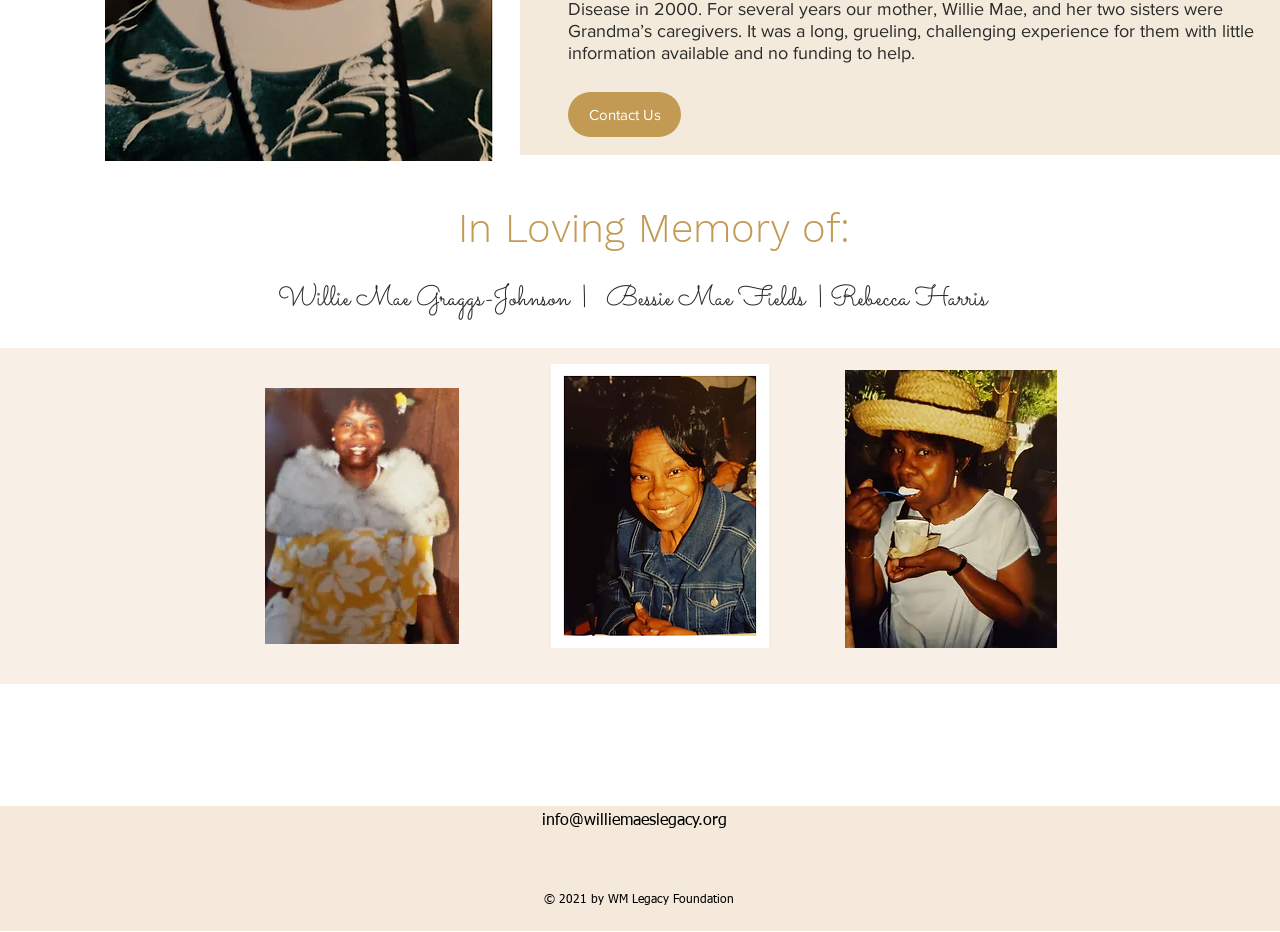Given the description "aria-label="Facebook"", provide the bounding box coordinates of the corresponding UI element.

[0.462, 0.906, 0.495, 0.951]